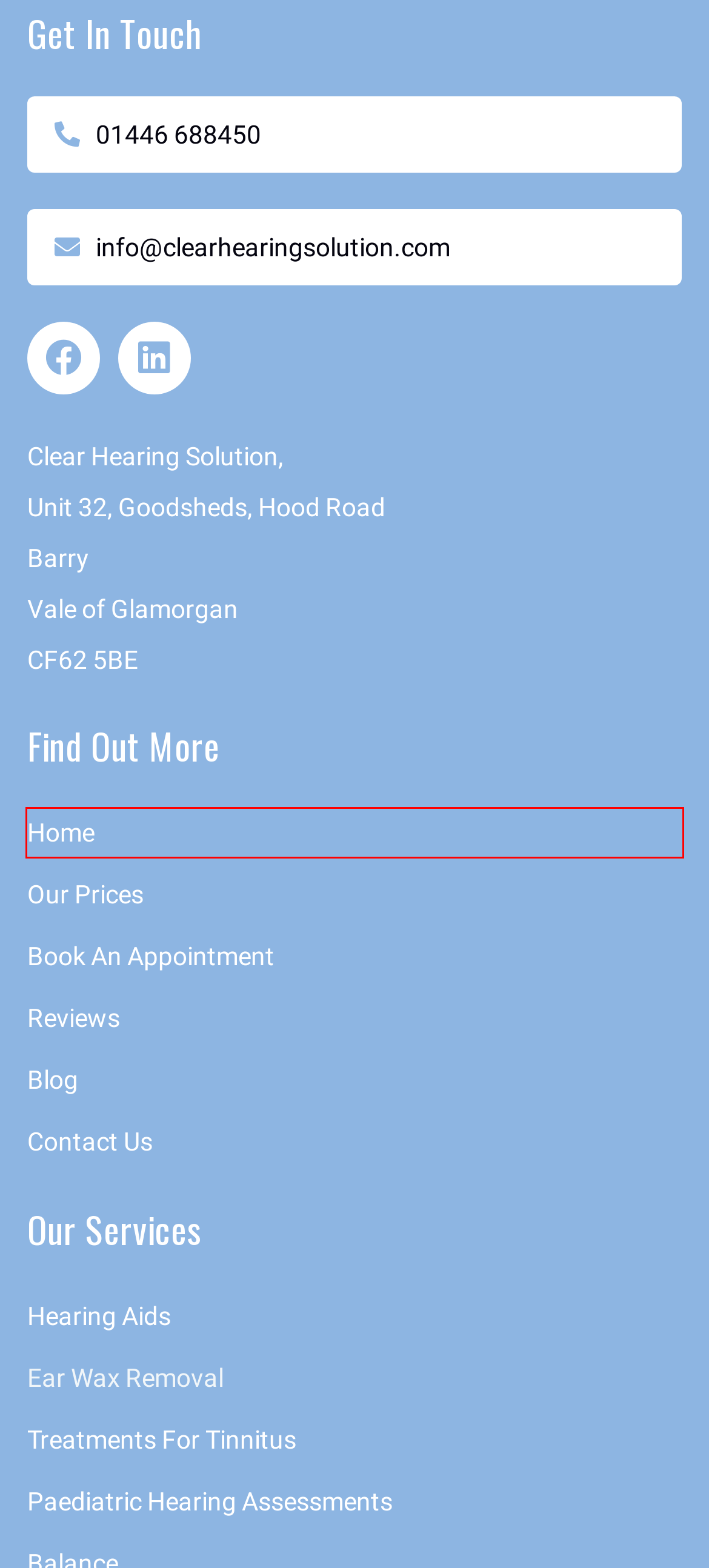You have a screenshot of a webpage with a red bounding box around an element. Choose the best matching webpage description that would appear after clicking the highlighted element. Here are the candidates:
A. Paediatric Hearing Assessments | Baby and Child Ear Health
B. Audiologist Barry | BSc in Audiology and 16 Years' Experience
C. Blog | Clear Hearing Solution
D. Treatments For Tinnitus | Effective Treatments Tailored To Your Needs
E. Contact Clear Hearing Solution | 16 Years' Experience In Audiology
F. Reviews | Clear Hearing Solution
G. Our Prices | Cost Effective and Expert Hearing Solutions
H. Hearing Aids | Hearing Solutions For Improved Wellbeing

B